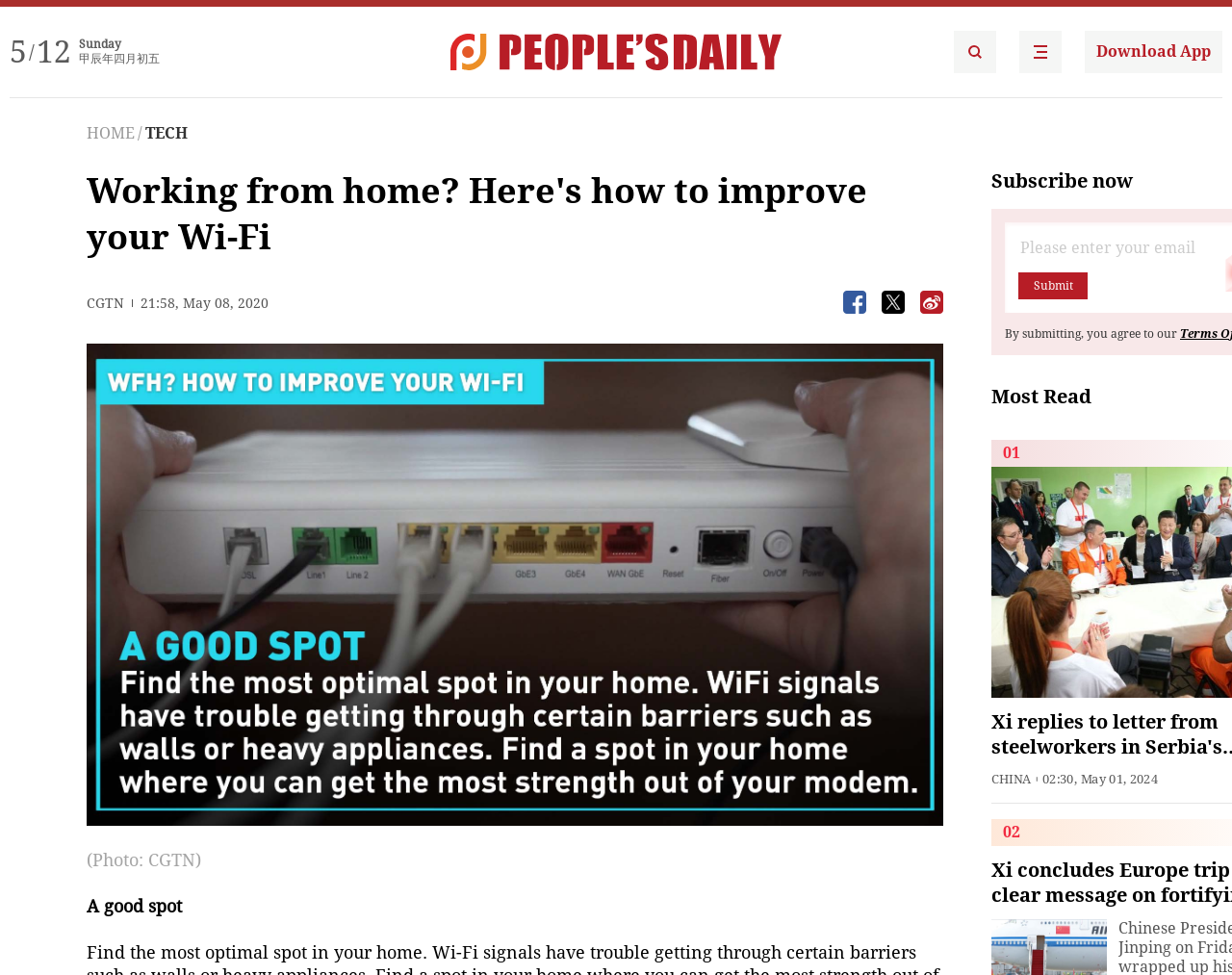Carefully examine the image and provide an in-depth answer to the question: What is the category of the news?

I found the category of the news by looking at the navigation menu which includes 'HOME', 'TECH', and other categories, indicating that the current article belongs to the TECH category.